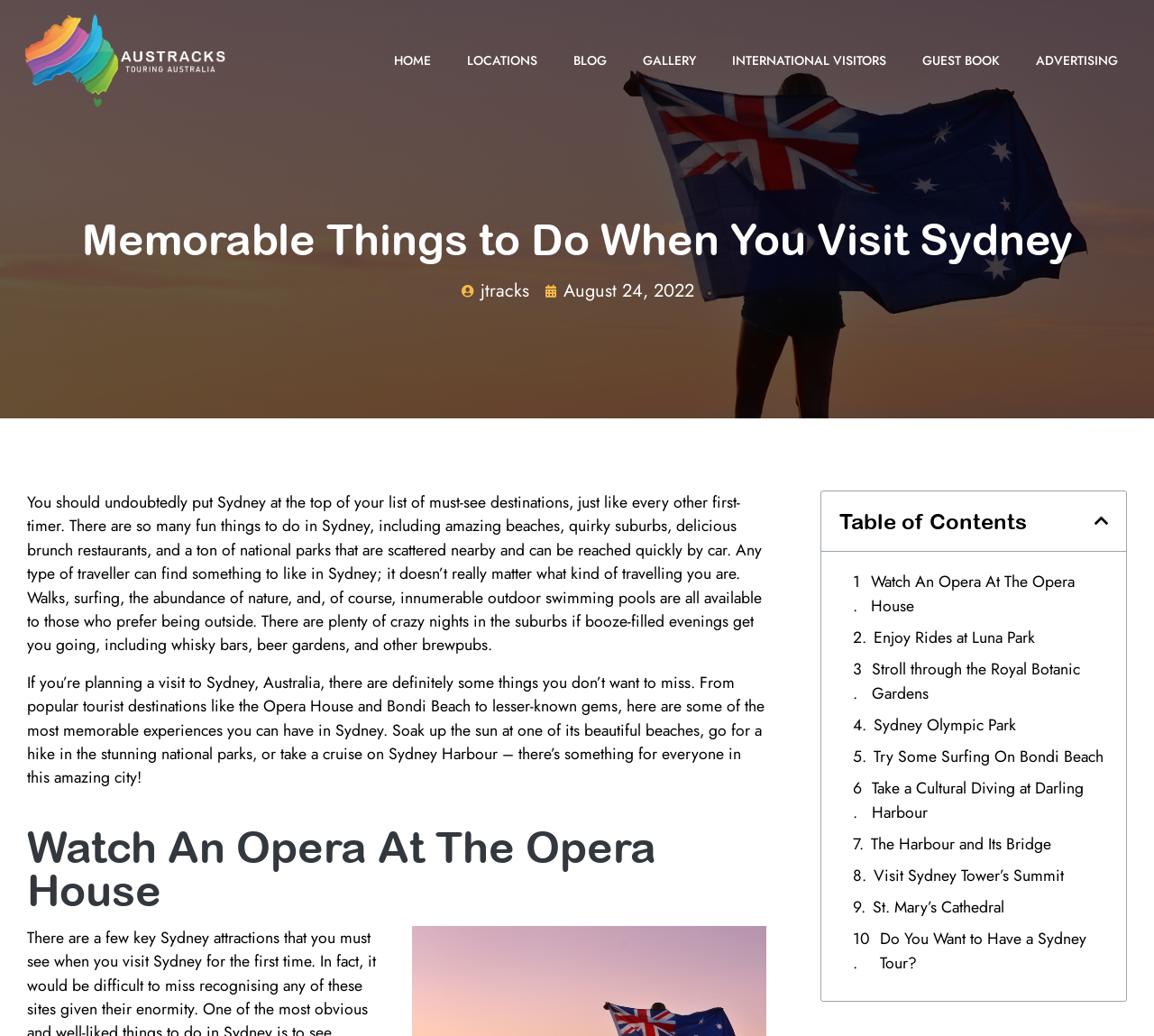Locate the bounding box coordinates of the clickable element to fulfill the following instruction: "Click on the HOME link". Provide the coordinates as four float numbers between 0 and 1 in the format [left, top, right, bottom].

[0.326, 0.038, 0.389, 0.078]